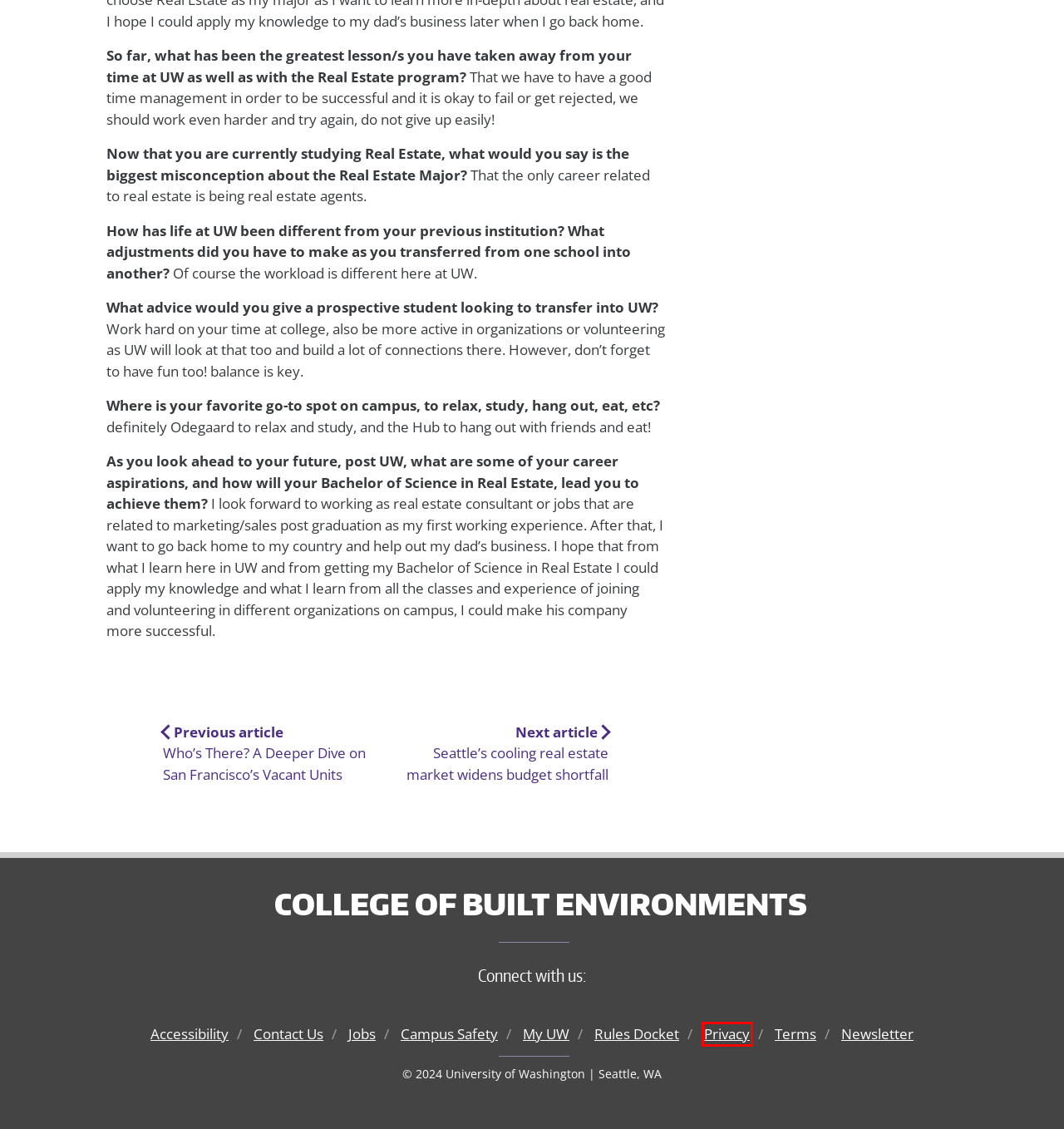You have a screenshot of a webpage with a red bounding box around an element. Select the webpage description that best matches the new webpage after clicking the element within the red bounding box. Here are the descriptions:
A. UW NetID sign-in
B. UW Current
C. Accessibility at the UW
D. University of Washington Online Privacy Statement – Website Information
E. Campus Community Safety – The Division of Campus Community Safety at the University of Washington
F. Docket of WAC Rules  |  University Policy and Rules Office
G. Contact the University of Washington – Key links, phone numbers
H. UW Jobs

D